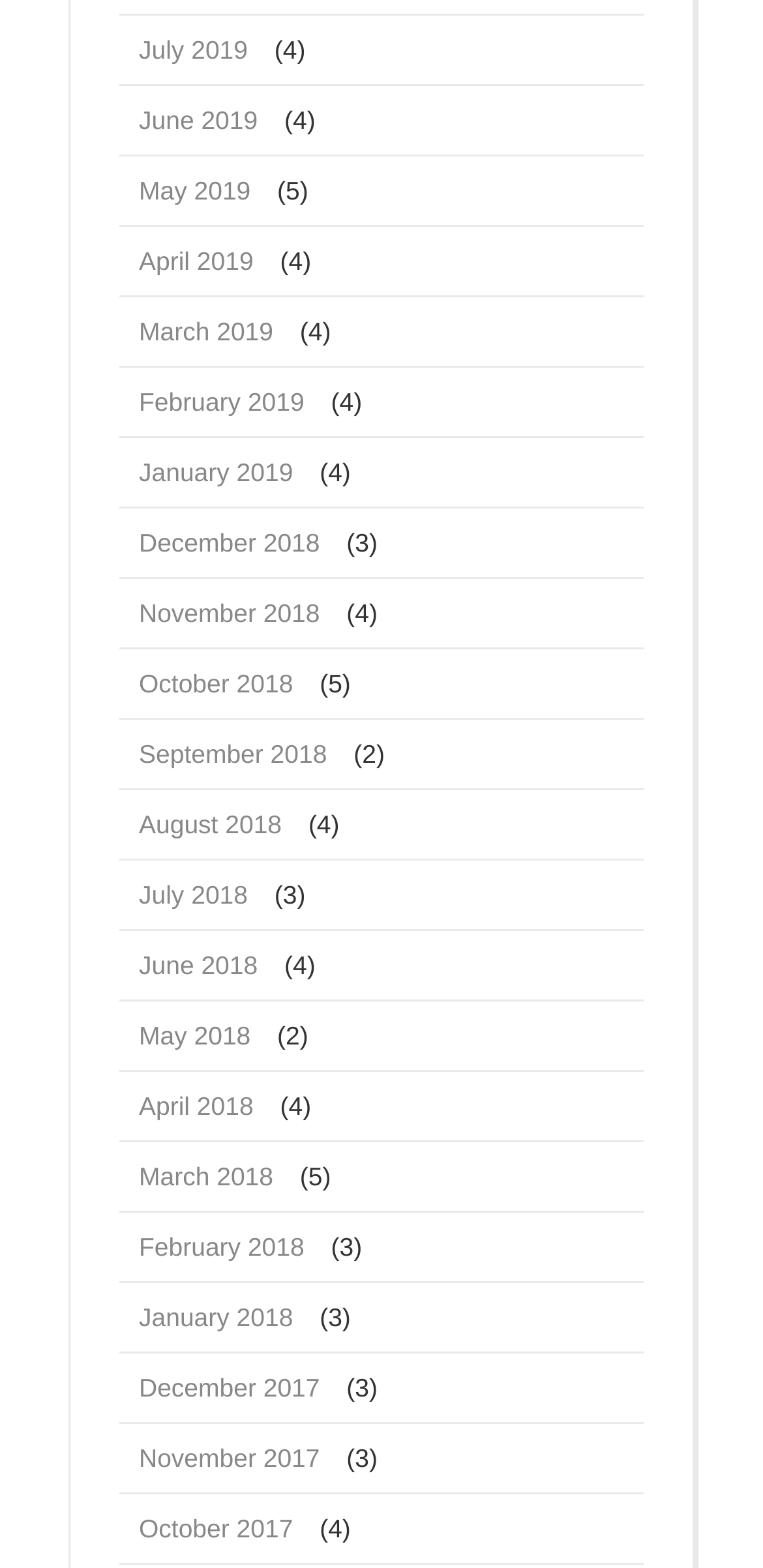What is the earliest month listed?
Using the visual information, reply with a single word or short phrase.

December 2017